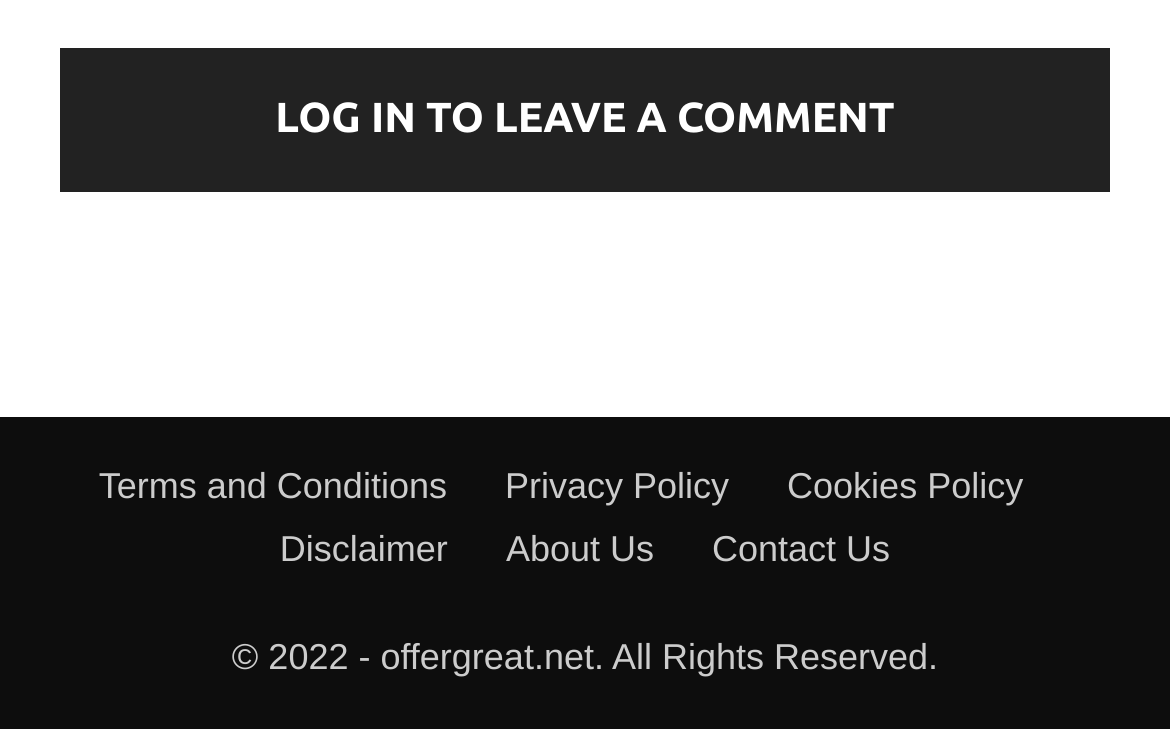Based on the image, give a detailed response to the question: How many links are provided at the bottom of the webpage?

The webpage provides six links at the bottom, including 'Terms and Conditions', 'Privacy Policy', 'Cookies Policy', 'Disclaimer', 'About Us', and 'Contact Us'. These links are likely used to provide users with additional information about the website and its policies.